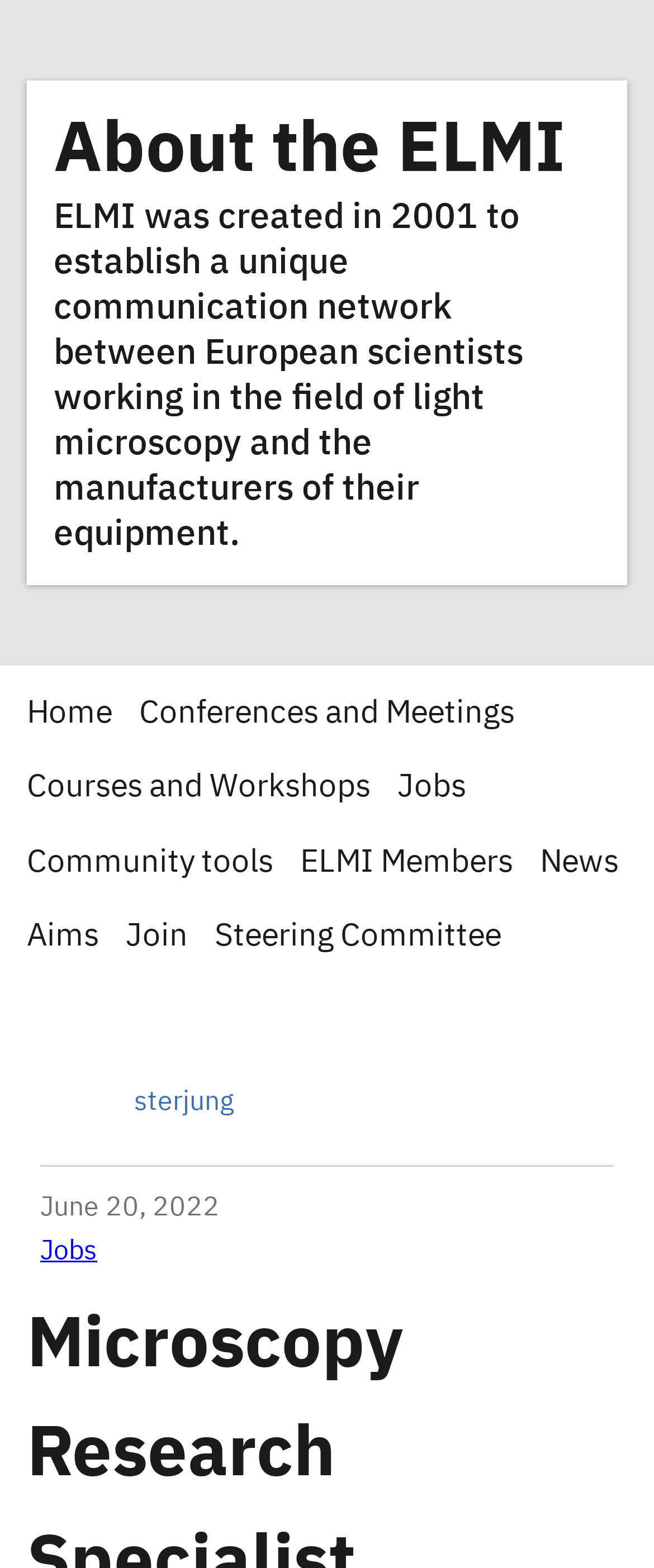What is the name of the research specialist? Look at the image and give a one-word or short phrase answer.

ELMI